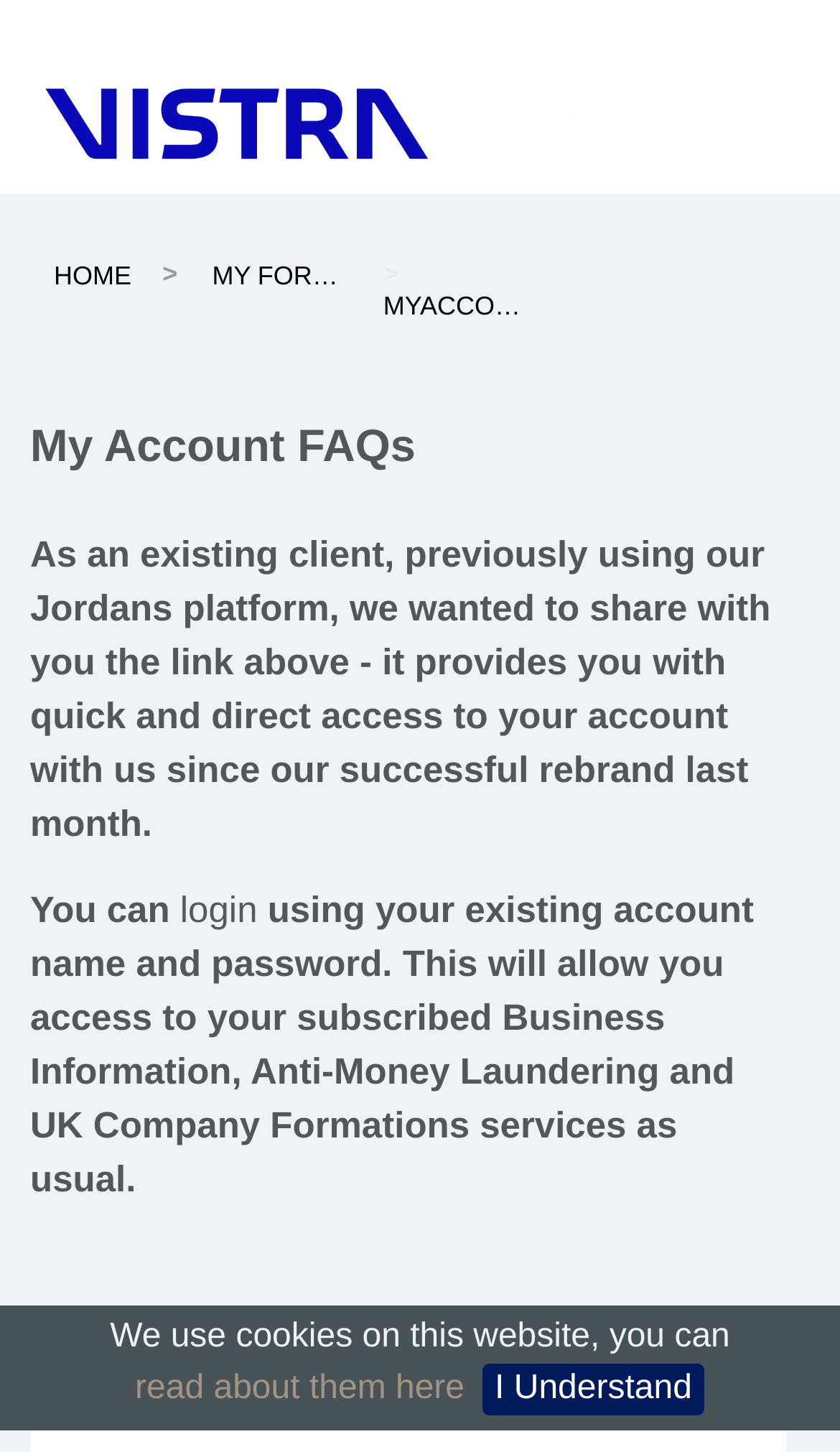Provide a brief response to the question using a single word or phrase: 
What is the name of the business portal?

Vistra Business Portal